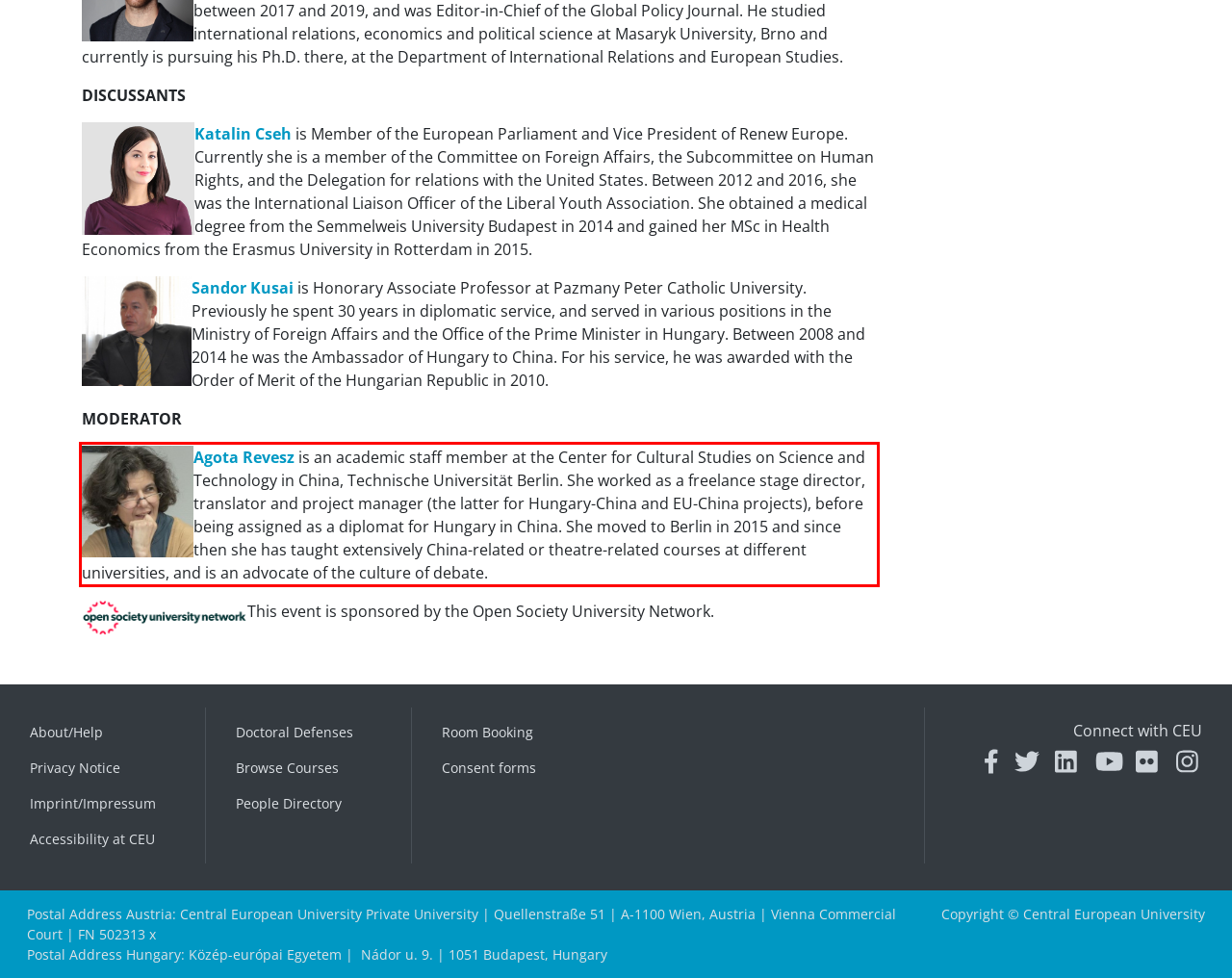Examine the screenshot of the webpage, locate the red bounding box, and perform OCR to extract the text contained within it.

Agota Revesz is an academic staff member at the Center for Cultural Studies on Science and Technology in China, Technische Universität Berlin. She worked as a freelance stage director, translator and project manager (the latter for Hungary-China and EU-China projects), before being assigned as a diplomat for Hungary in China. She moved to Berlin in 2015 and since then she has taught extensively China-related or theatre-related courses at different universities, and is an advocate of the culture of debate.